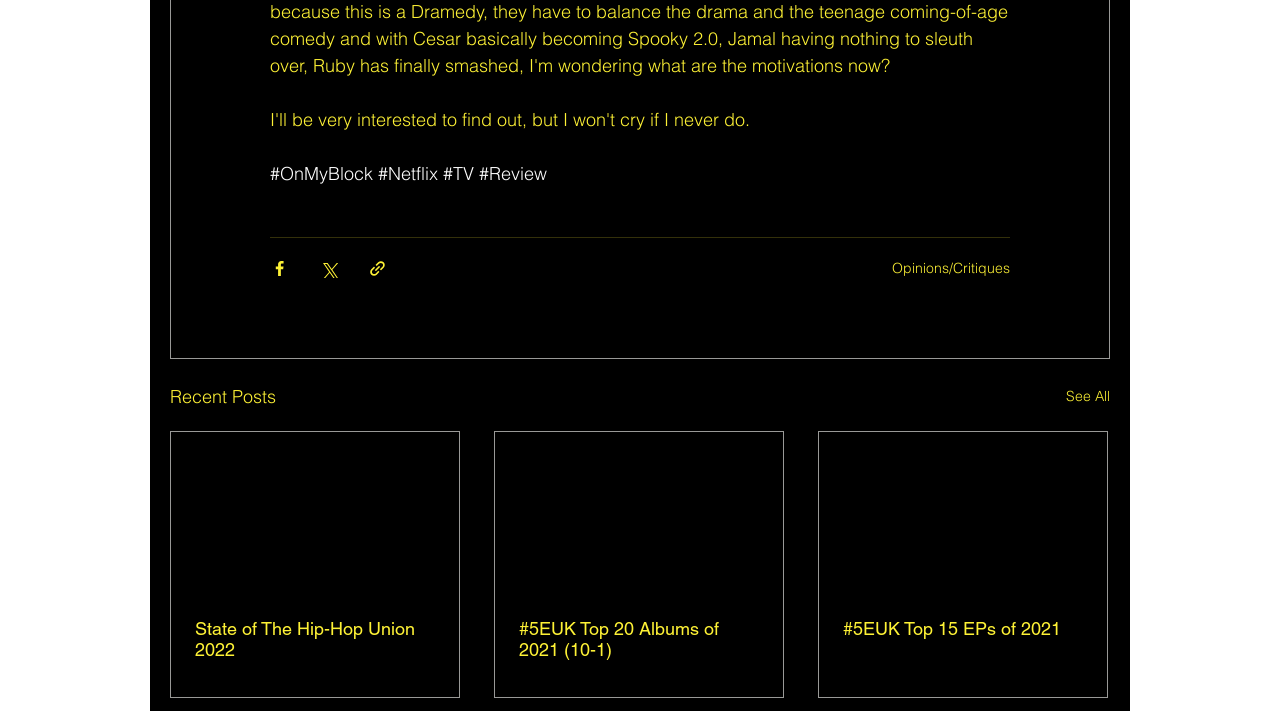What is the function of the 'See All' link?
From the details in the image, provide a complete and detailed answer to the question.

The 'See All' link is likely used to view more posts or articles, as it is located below the 'Recent Posts' heading and is a common pattern in web design to provide a link to view more content.